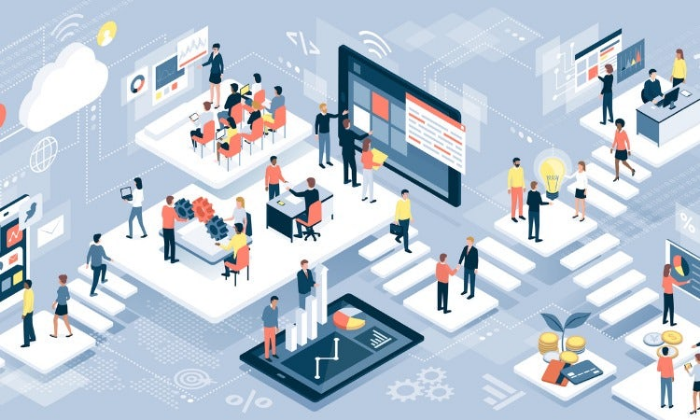Generate a detailed explanation of the scene depicted in the image.

The image illustrates a vibrant and dynamic workspace that encapsulates the essence of modern internet marketing and data analytics. Various groups of professionals are depicted engaging in a range of activities: some are collaborating around a large screen displaying data insights, while others attend a seminar-style meeting, emphasizing the importance of effective communication and teamwork.

Central to the scene, a diverse set of individuals interacts with graphs and digital devices, symbolizing the analytical processes behind multi-touch attribution. The presence of charts and visual data representations showcases the strategic focus on improving marketing efforts. Notably, the combination of brainstorming sessions, data interpretation, and collaborative discussions highlights the multifaceted approach necessary for maximizing marketing impact and understanding consumer behavior.

Soft colors and stylized graphics enhance the cohesiveness of this illustration, which cleverly conveys the complexity of digital marketing strategies while underscoring the importance of analytics in guiding business decisions. This image reflects the key themes of a presentation on multi-touch attribution and its transformative influence on marketing efficacy.